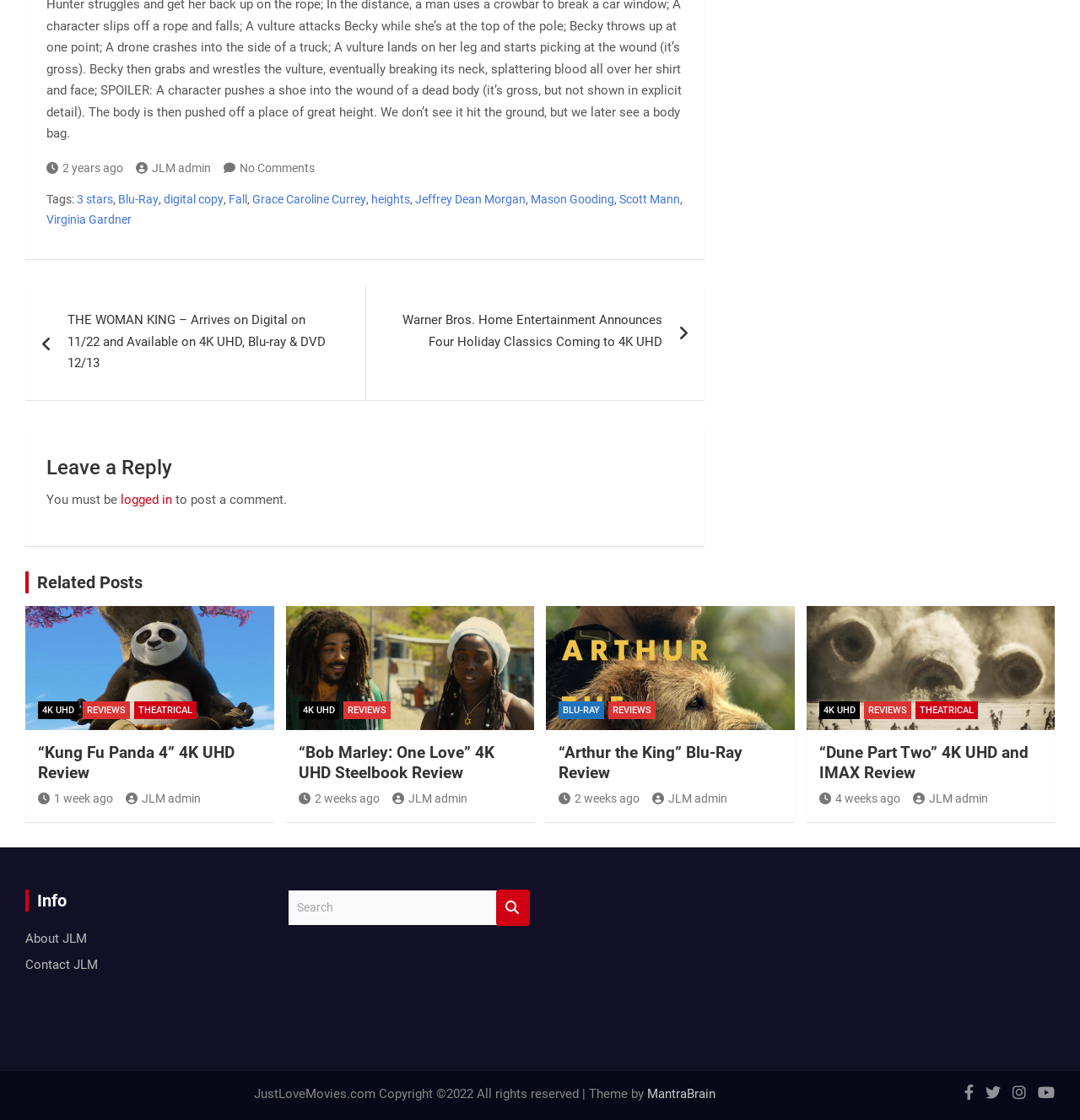Identify the bounding box of the HTML element described as: "Blu-Ray".

[0.517, 0.626, 0.559, 0.642]